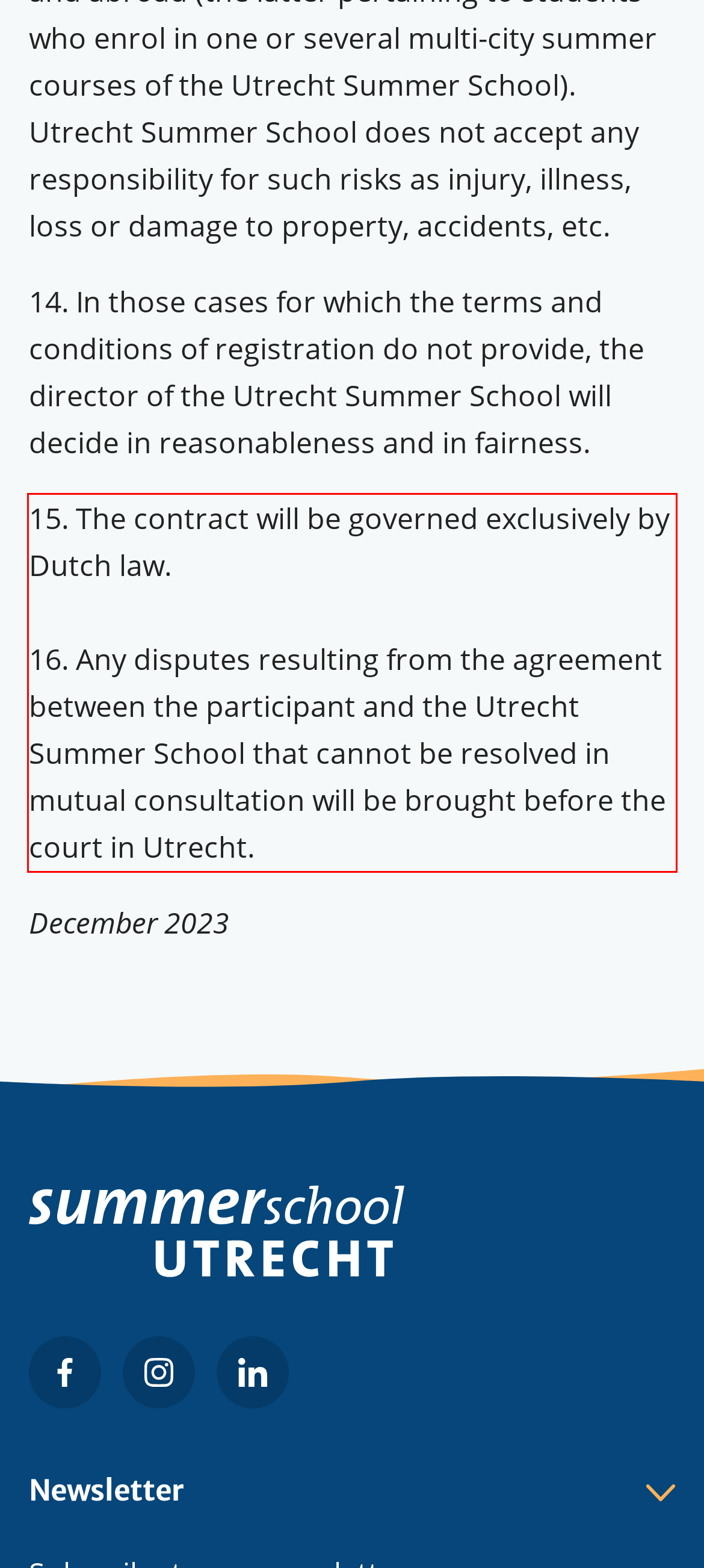From the provided screenshot, extract the text content that is enclosed within the red bounding box.

15. The contract will be governed exclusively by Dutch law. 16. Any disputes resulting from the agreement between the participant and the Utrecht Summer School that cannot be resolved in mutual consultation will be brought before the court in Utrecht.